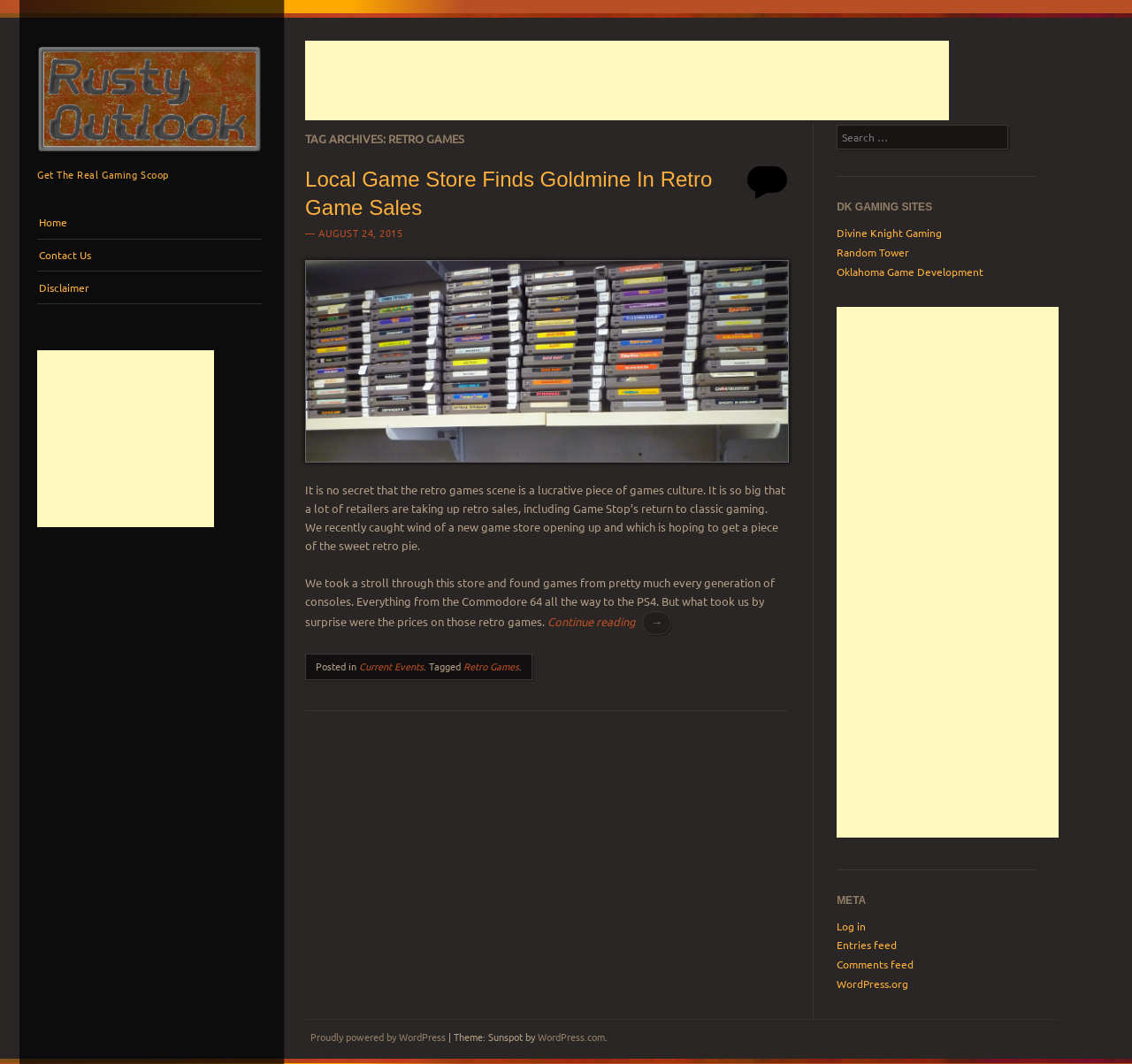Determine the coordinates of the bounding box for the clickable area needed to execute this instruction: "Visit the 'Contact Us' page".

[0.033, 0.225, 0.231, 0.255]